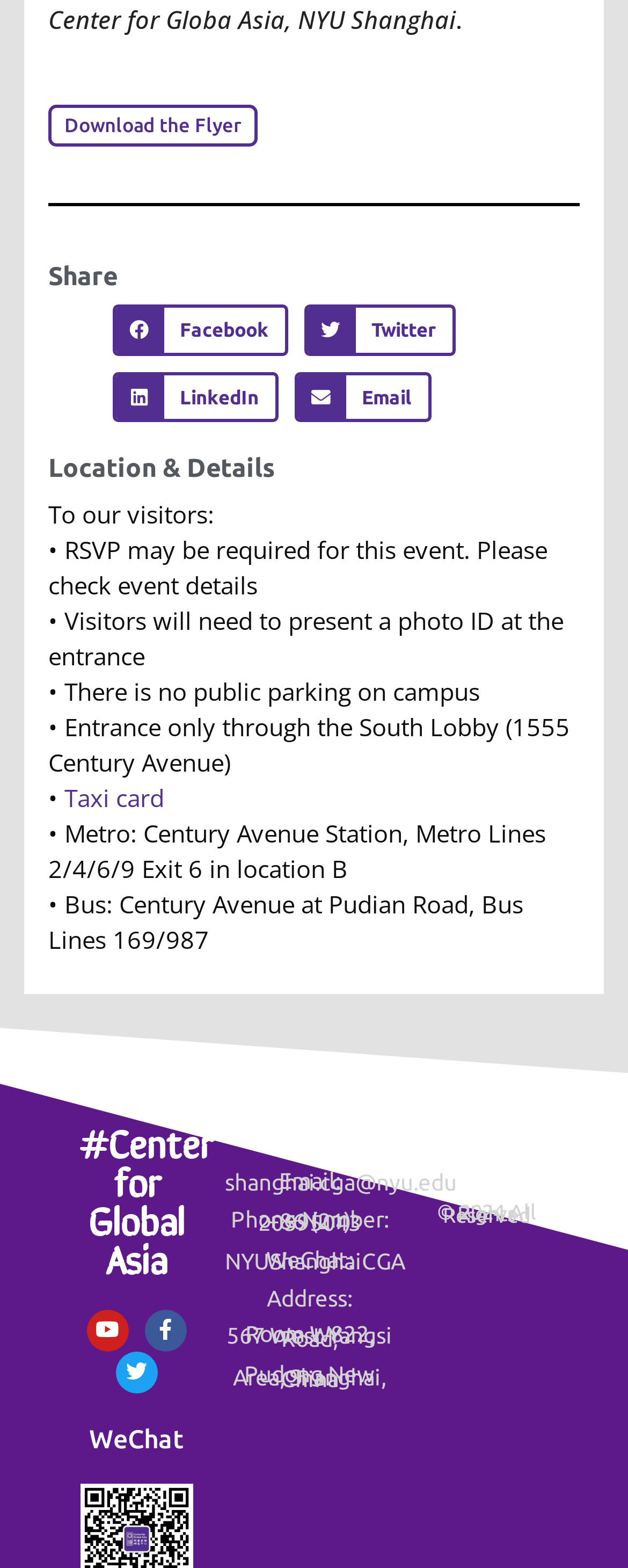Please identify the bounding box coordinates of the clickable element to fulfill the following instruction: "Download the flyer". The coordinates should be four float numbers between 0 and 1, i.e., [left, top, right, bottom].

[0.077, 0.067, 0.41, 0.094]